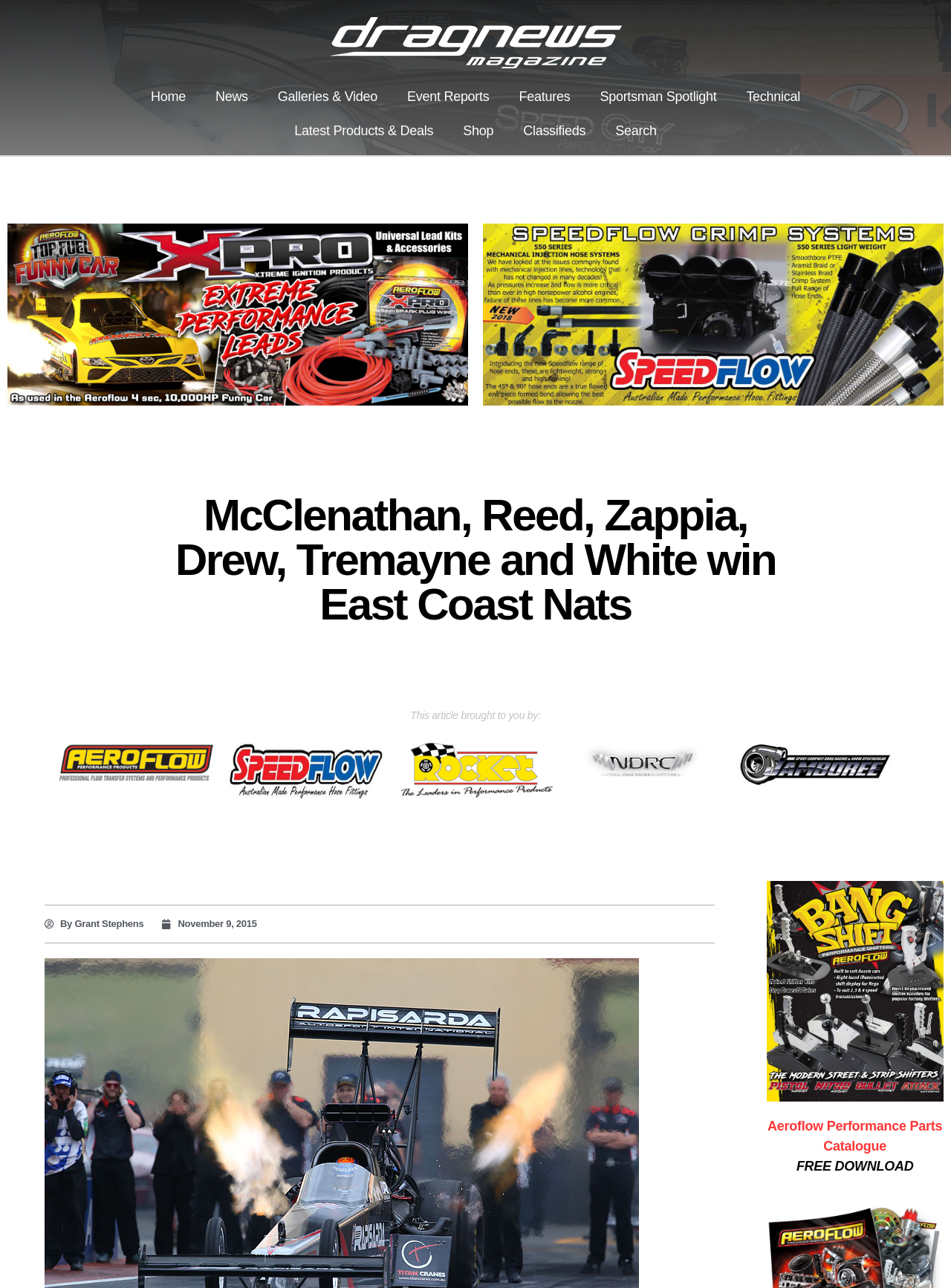Provide a one-word or short-phrase response to the question:
What is the category of the article?

News